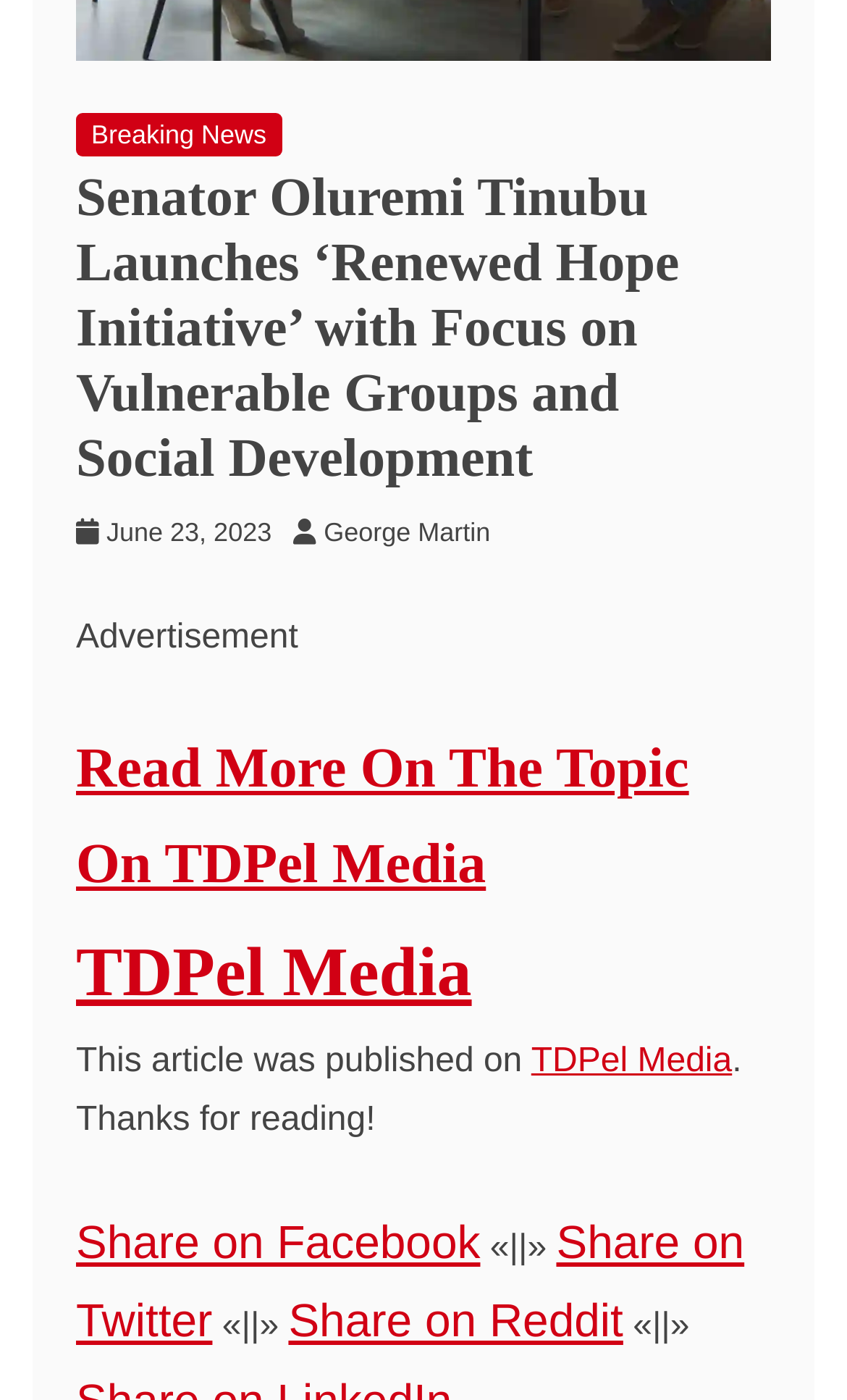Locate the bounding box coordinates of the element to click to perform the following action: 'Read more about Senator Oluremi Tinubu's Renewed Hope Initiative'. The coordinates should be given as four float values between 0 and 1, in the form of [left, top, right, bottom].

[0.09, 0.12, 0.91, 0.365]